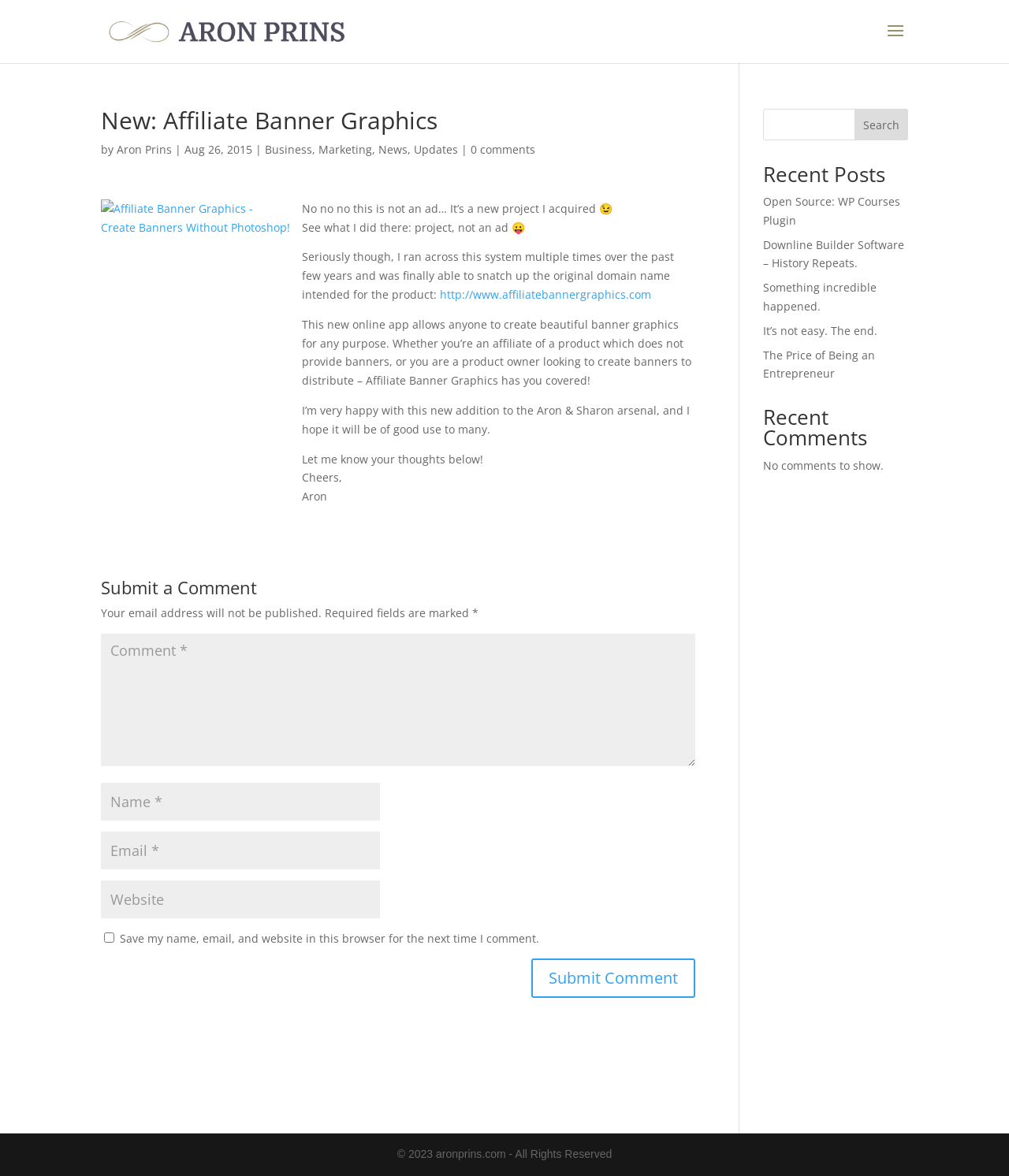Provide a comprehensive caption for the webpage.

This webpage is about Aron Prins, an entrepreneur, consultant, and developer, who has acquired a new project called Affiliate Banner Graphics. The page has a heading "New: Affiliate Banner Graphics" at the top, followed by a brief introduction and a link to the project's website. 

Below the introduction, there is a section with several links to categories, including Business, Marketing, News, and Updates. 

On the left side of the page, there is a profile picture of Aron Prins with a link to his name. 

The main content of the page is a blog post about the new project, Affiliate Banner Graphics, which allows users to create beautiful banner graphics for any purpose. The post is written in a casual tone and includes a few humorous remarks. 

At the bottom of the page, there is a section for submitting a comment, with fields for name, email, and website, as well as a checkbox to save the information for future comments. 

On the right side of the page, there is a search bar at the top, followed by a section for recent posts, which includes links to several articles. Below that, there is a section for recent comments, but it appears to be empty. 

Finally, at the very bottom of the page, there is a copyright notice for aronprins.com.